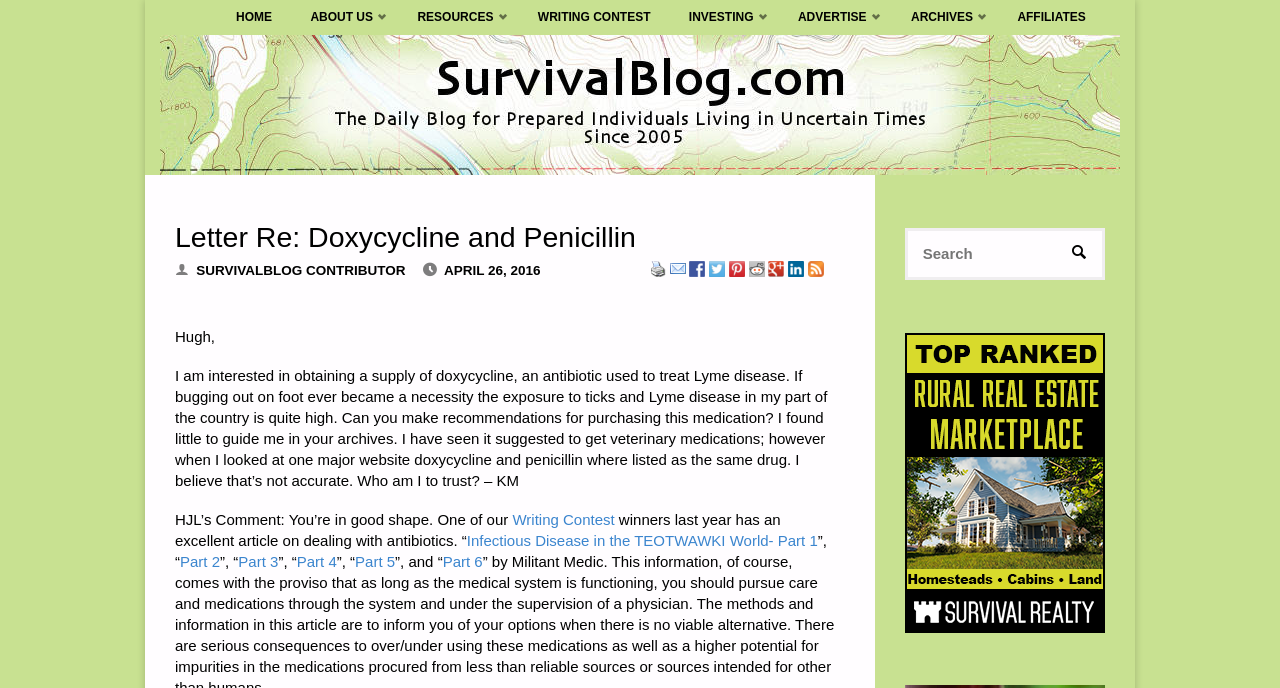Determine the bounding box coordinates of the region I should click to achieve the following instruction: "Read the article 'Letter Re: Doxycycline and Penicillin'". Ensure the bounding box coordinates are four float numbers between 0 and 1, i.e., [left, top, right, bottom].

[0.113, 0.051, 0.887, 0.254]